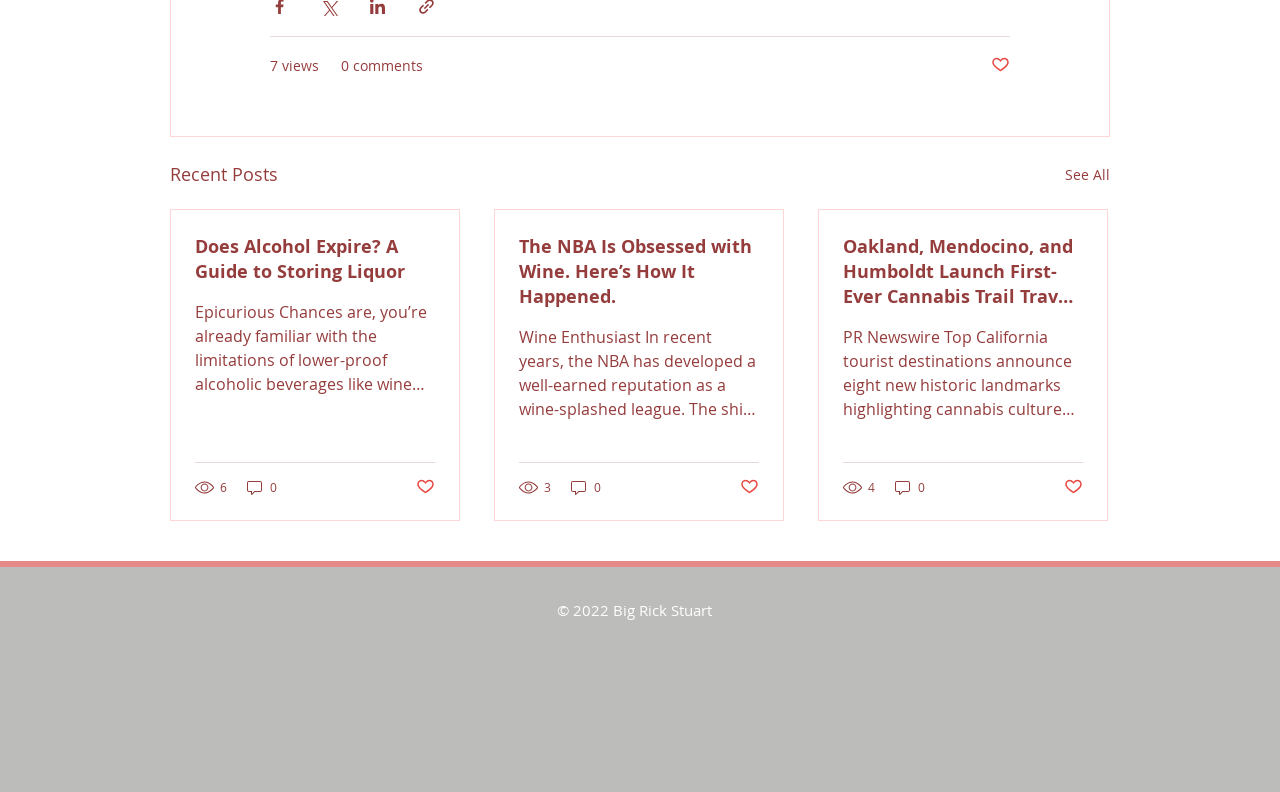Provide a short answer using a single word or phrase for the following question: 
How many views does the second article have?

3 views